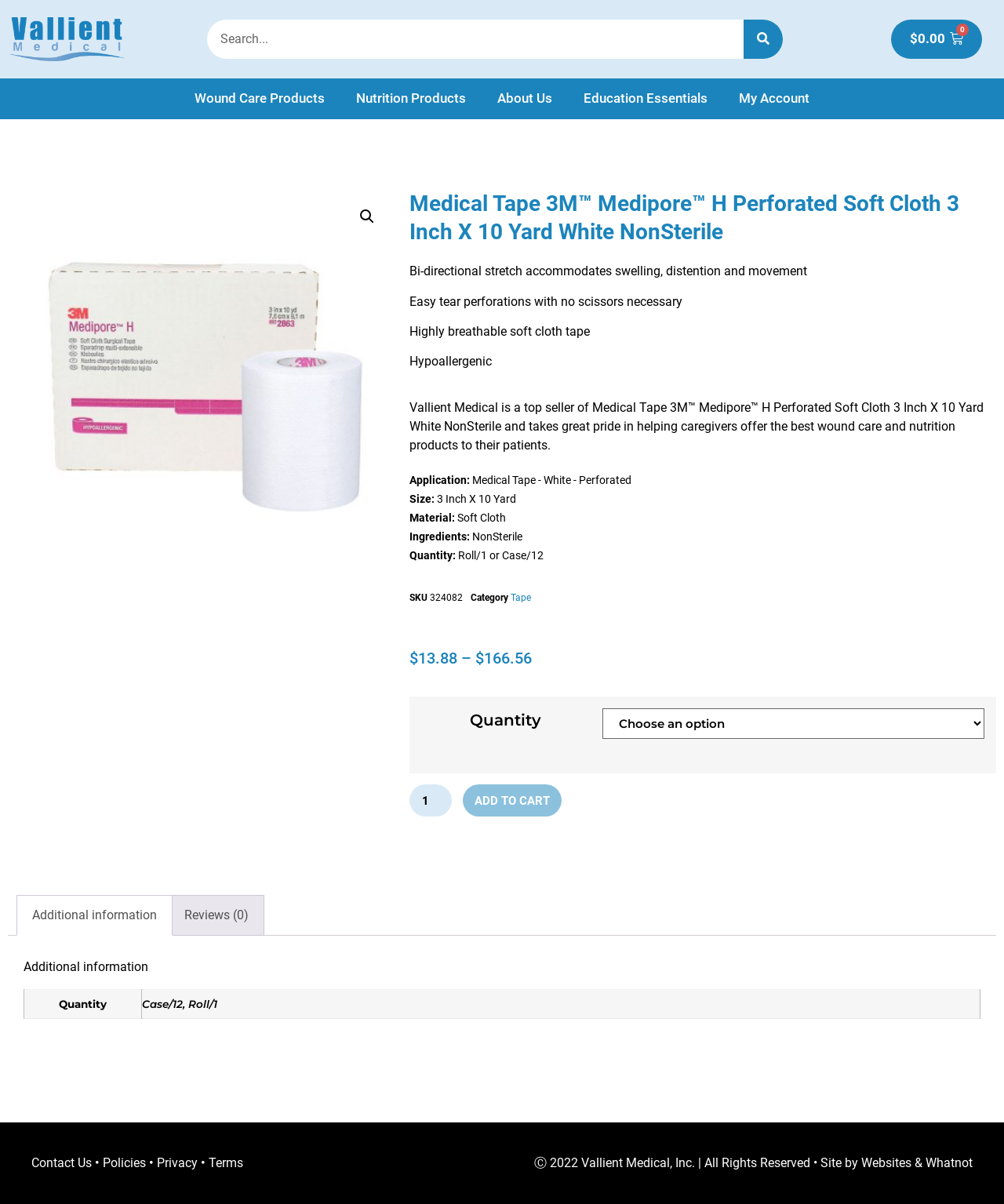Using floating point numbers between 0 and 1, provide the bounding box coordinates in the format (top-left x, top-left y, bottom-right x, bottom-right y). Locate the UI element described here: parent_node: Search name="s" placeholder="Search..."

[0.206, 0.016, 0.74, 0.049]